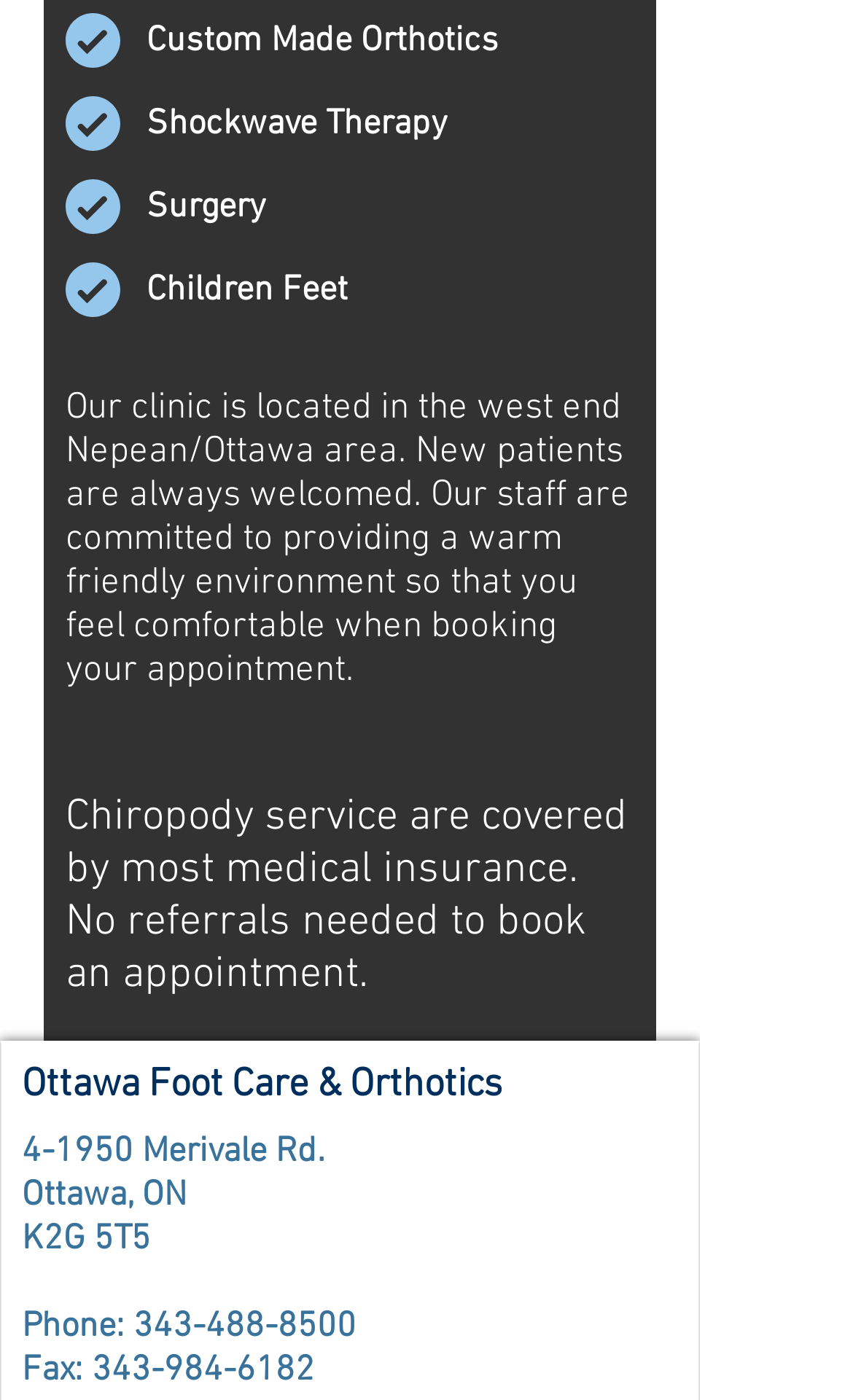What is the phone number of this clinic?
Kindly give a detailed and elaborate answer to the question.

The phone number of the clinic can be found in the link element on the webpage, which is specified as '343-488-8500'. This is likely the phone number that can be used to contact the clinic.